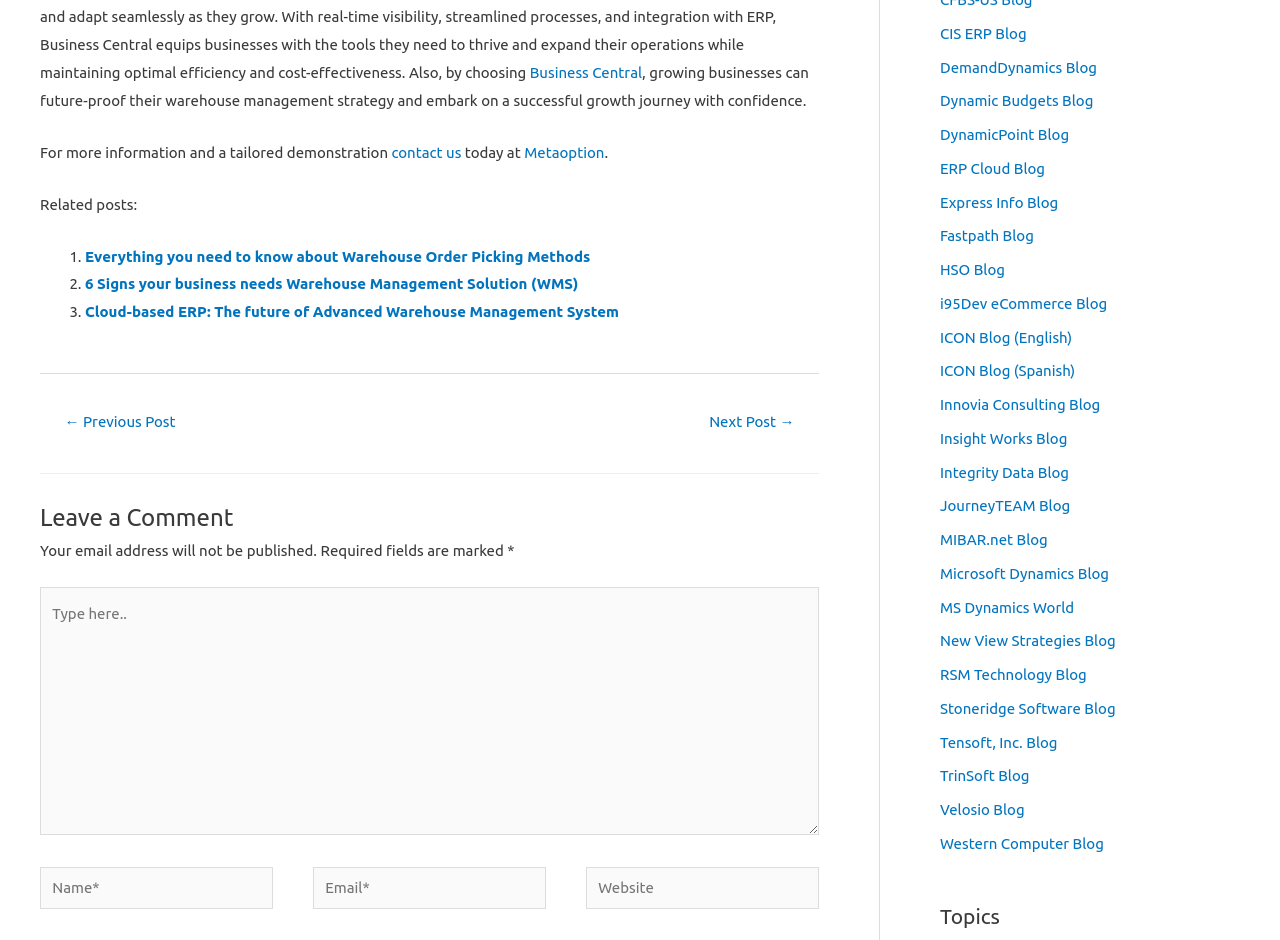What is the topic of the article?
Based on the image, provide your answer in one word or phrase.

Warehouse management strategy